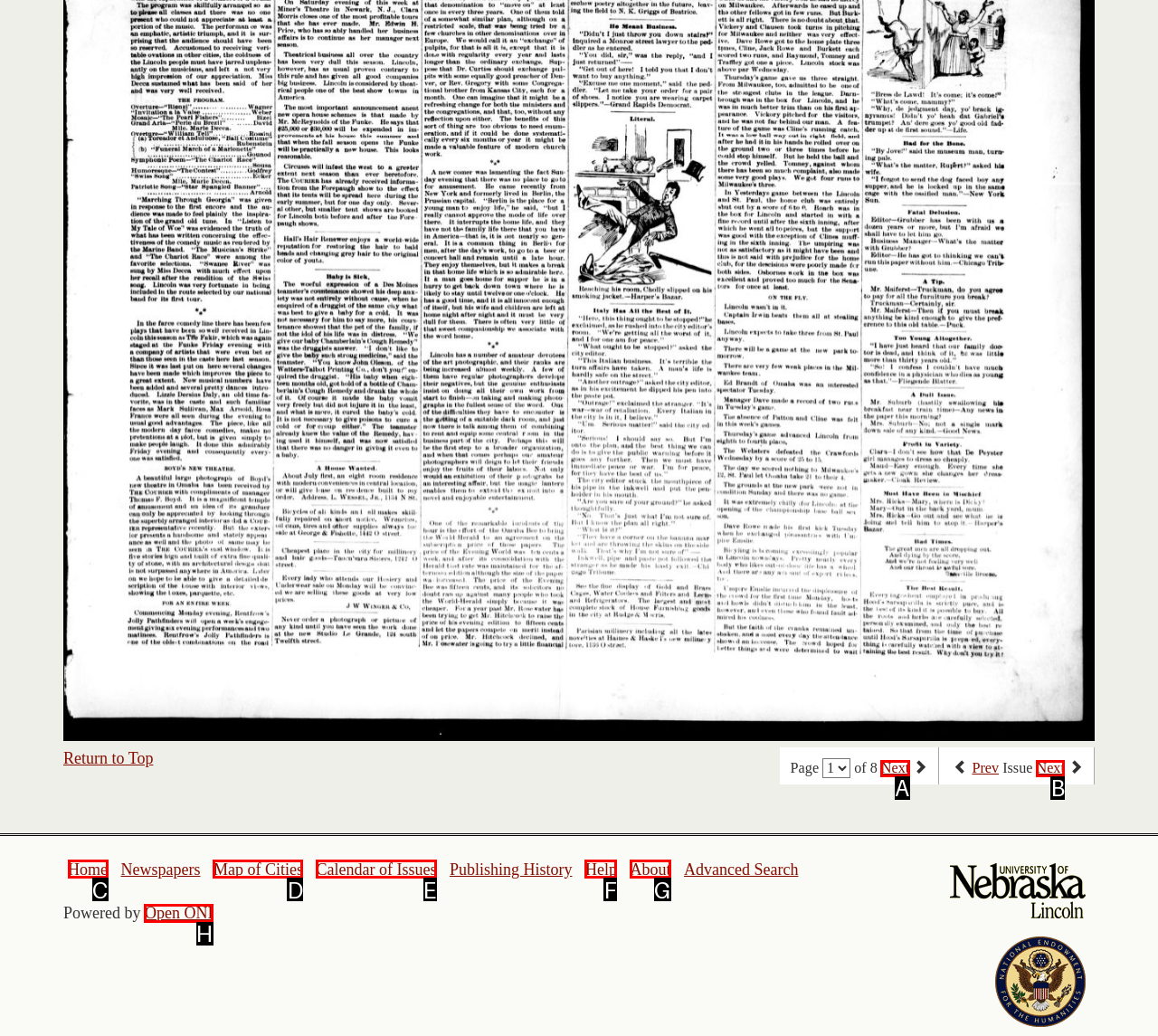Match the HTML element to the description: Home. Respond with the letter of the correct option directly.

C